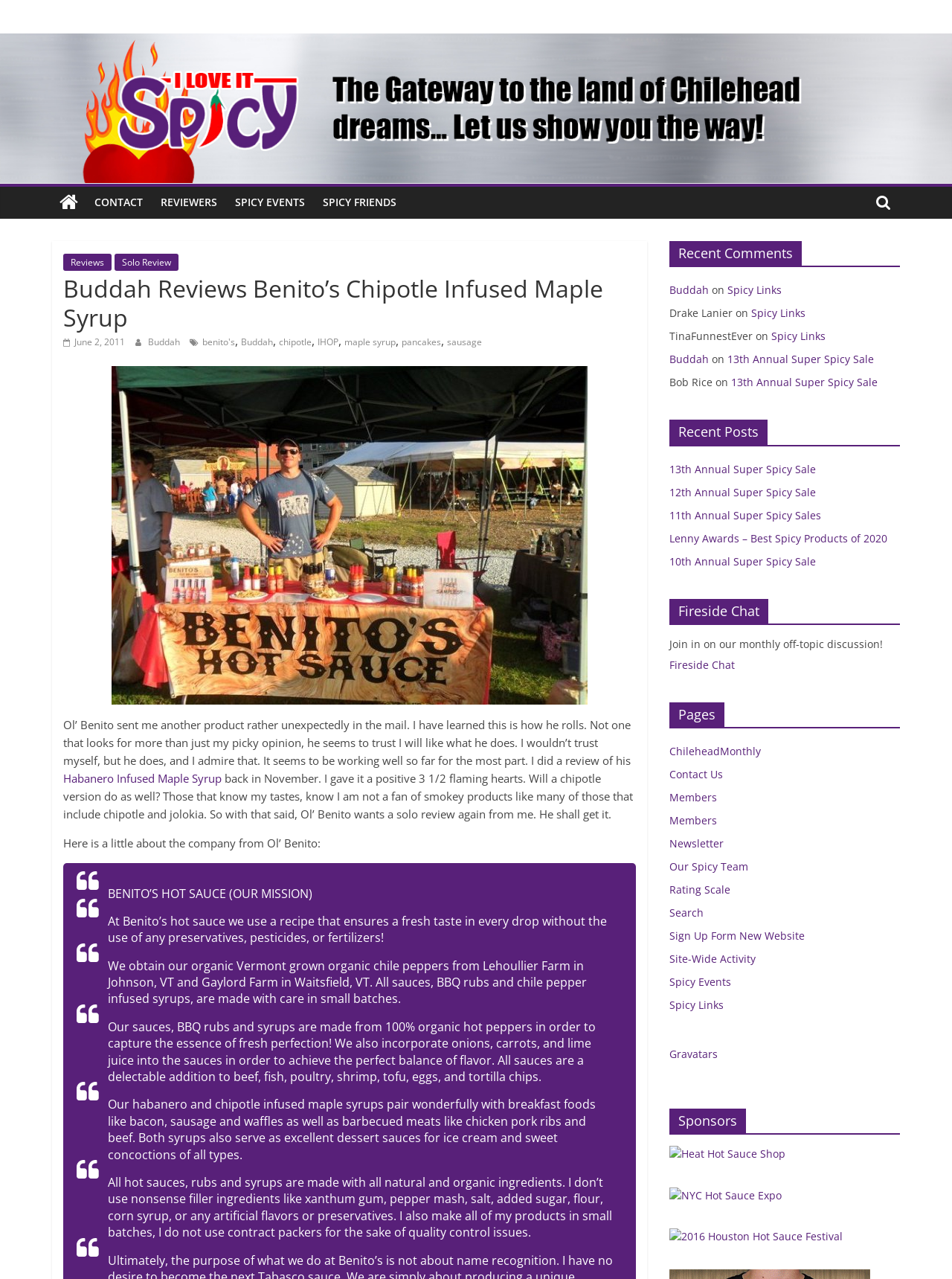Please identify the coordinates of the bounding box that should be clicked to fulfill this instruction: "Learn about 'Benito’s Hot Sauce'".

[0.113, 0.692, 0.328, 0.705]